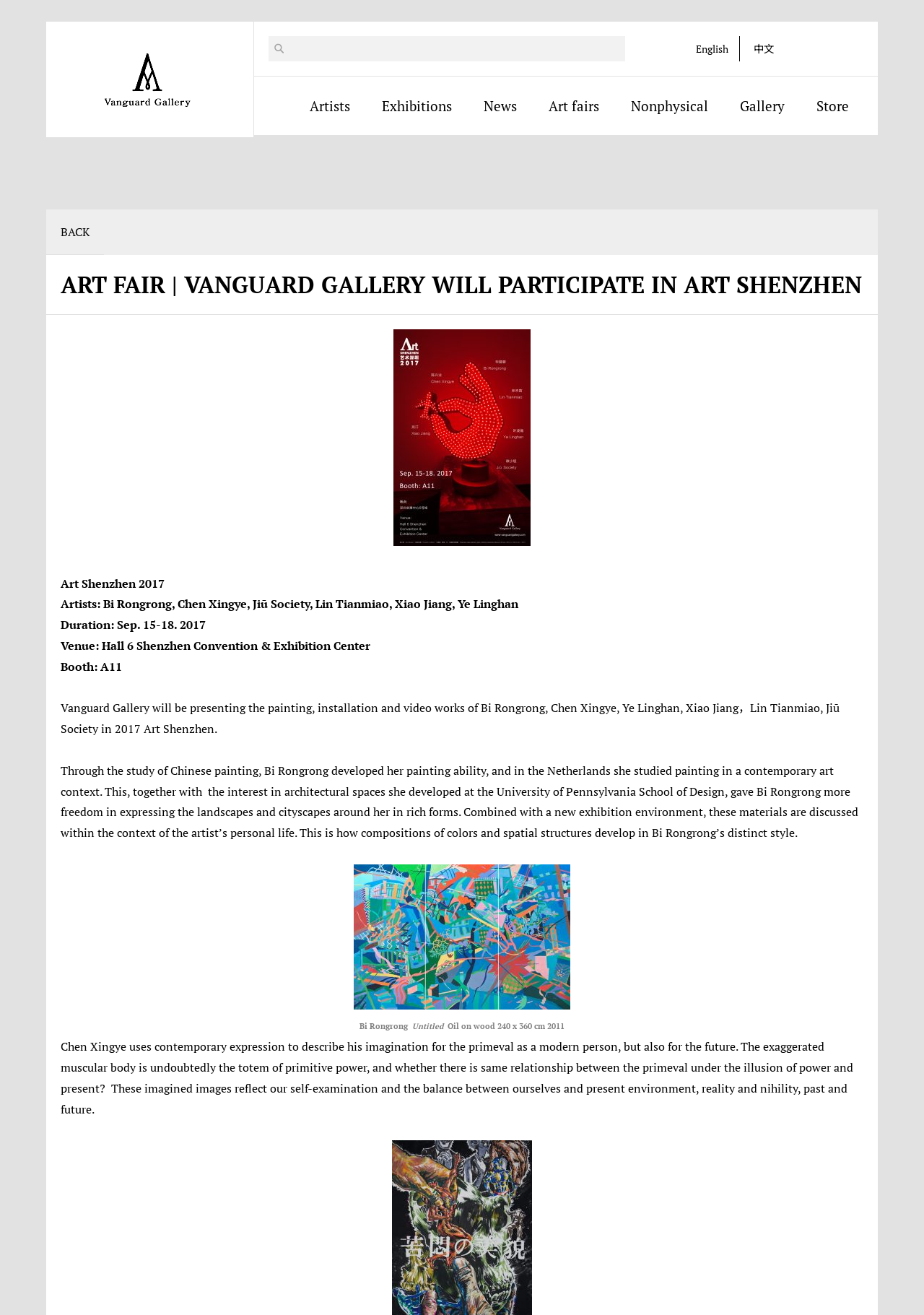Determine the bounding box coordinates of the clickable element to achieve the following action: 'Learn about Art fairs'. Provide the coordinates as four float values between 0 and 1, formatted as [left, top, right, bottom].

[0.594, 0.058, 0.648, 0.103]